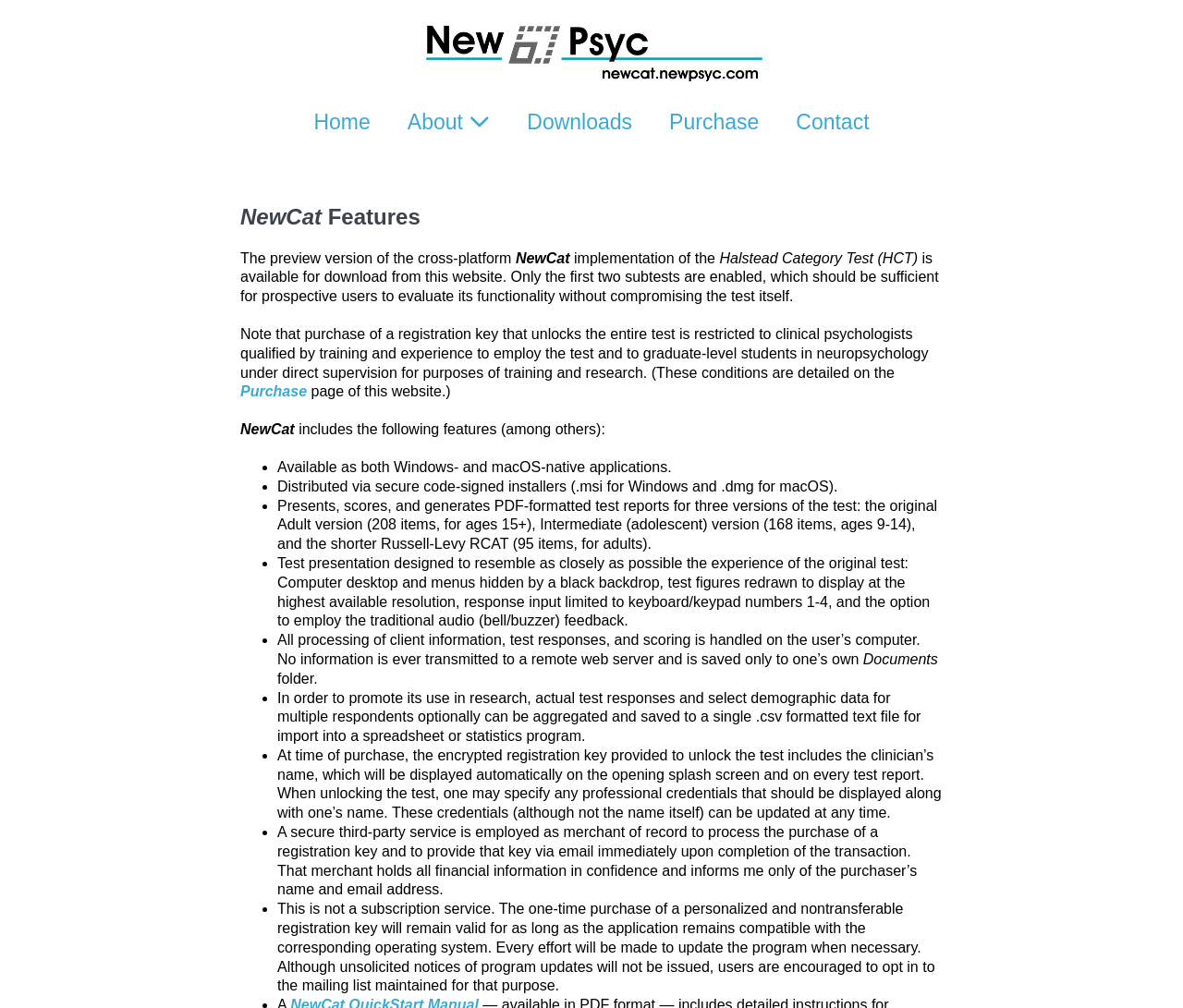Extract the bounding box coordinates for the HTML element that matches this description: "About". The coordinates should be four float numbers between 0 and 1, i.e., [left, top, right, bottom].

[0.329, 0.095, 0.43, 0.149]